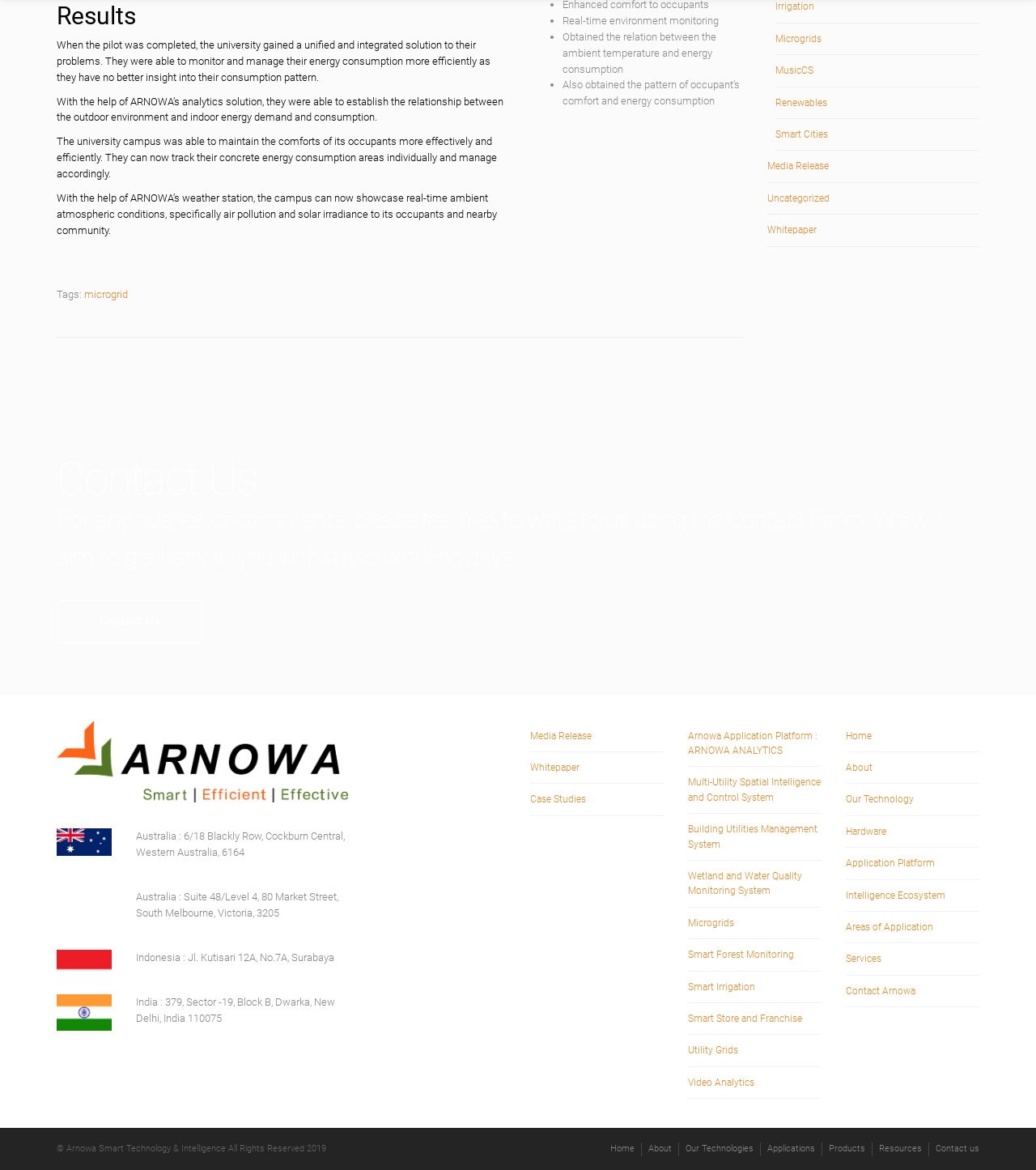Bounding box coordinates should be in the format (top-left x, top-left y, bottom-right x, bottom-right y) and all values should be floating point numbers between 0 and 1. Determine the bounding box coordinate for the UI element described as: Smart Forest Monitoring

[0.664, 0.803, 0.793, 0.83]